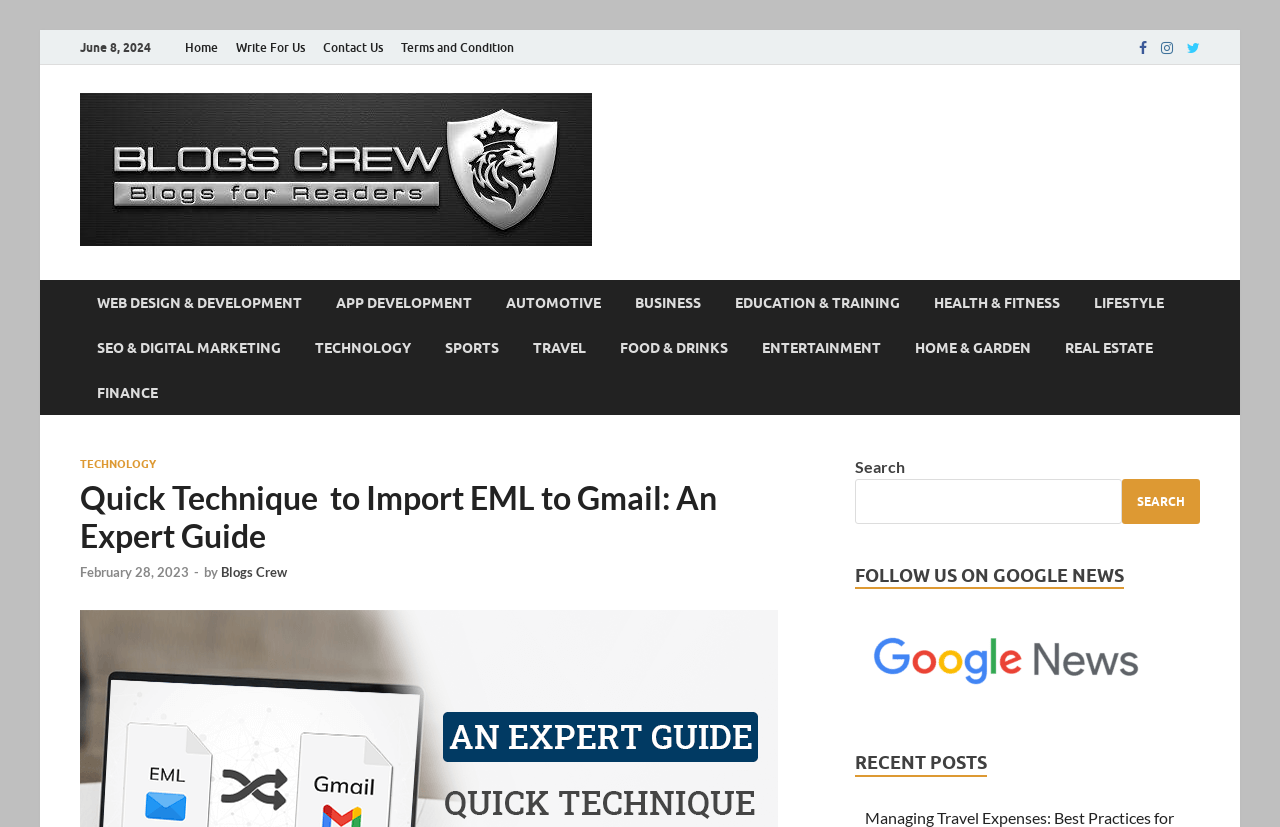What is the category of the article?
Answer briefly with a single word or phrase based on the image.

TECHNOLOGY